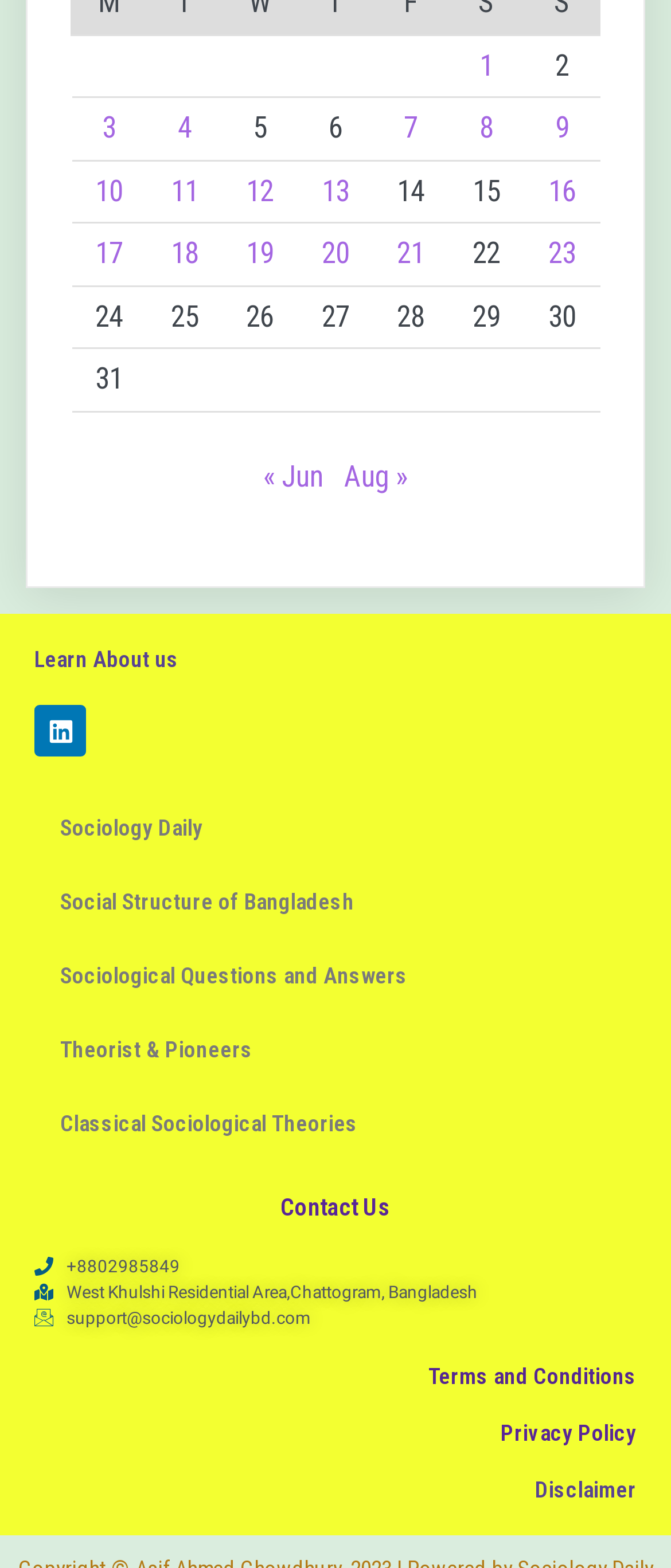Determine the bounding box for the HTML element described here: "Aug »". The coordinates should be given as [left, top, right, bottom] with each number being a float between 0 and 1.

[0.513, 0.293, 0.608, 0.315]